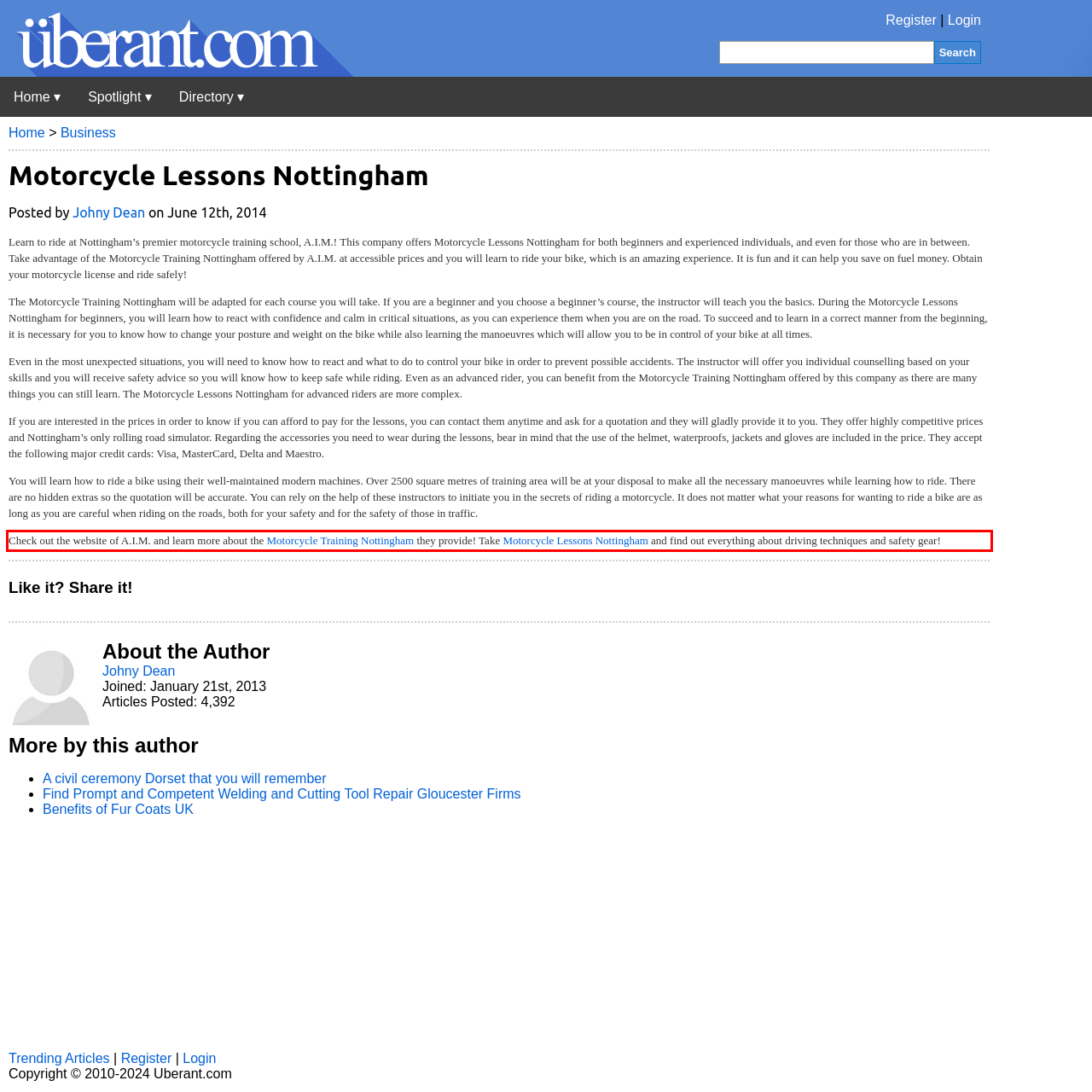Please examine the webpage screenshot containing a red bounding box and use OCR to recognize and output the text inside the red bounding box.

Check out the website of A.I.M. and learn more about the Motorcycle Training Nottingham they provide! Take Motorcycle Lessons Nottingham and find out everything about driving techniques and safety gear!